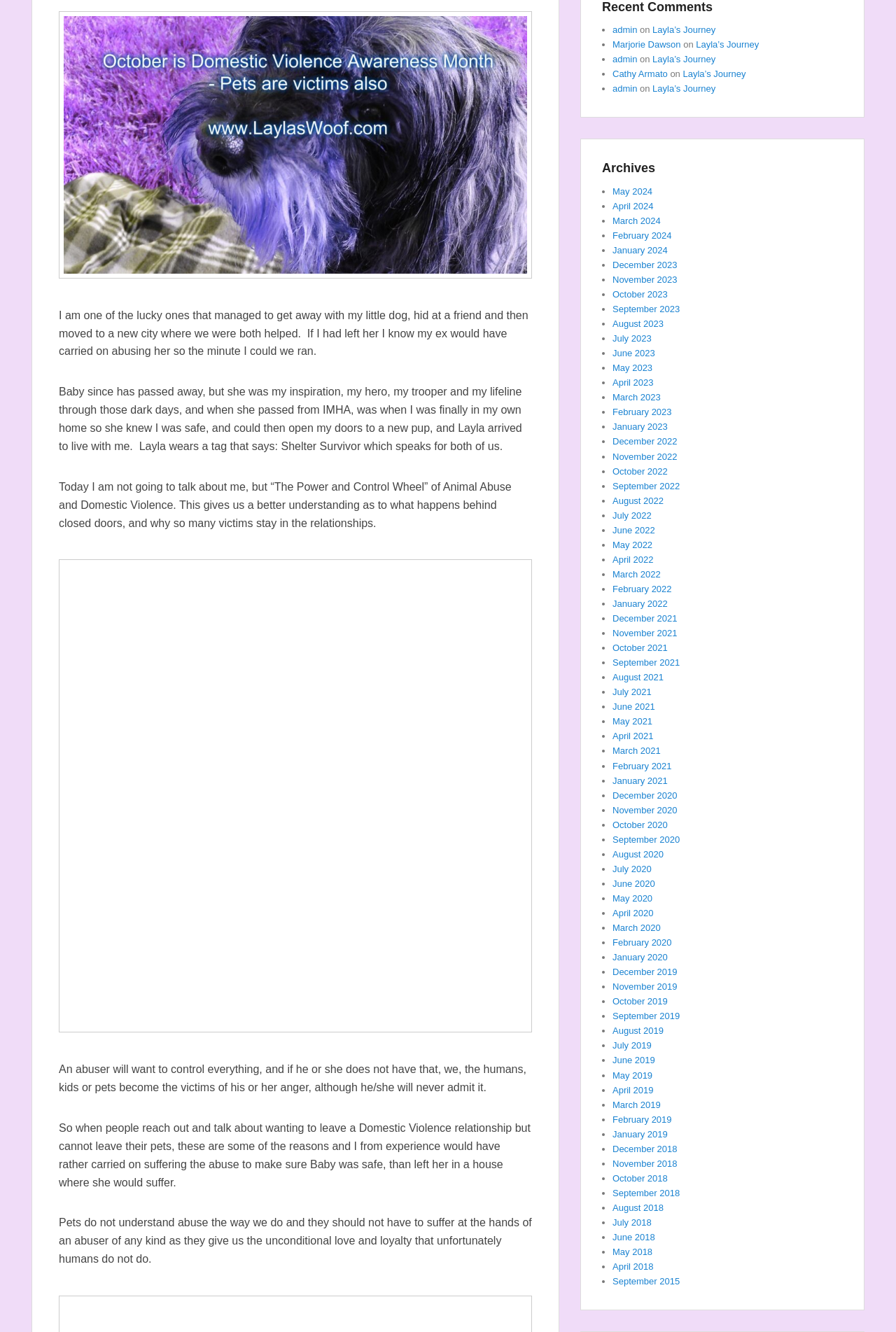What is the theme of the website?
Utilize the image to construct a detailed and well-explained answer.

The theme of the website can be inferred from the text content, which discusses the author's personal experience with domestic violence and pet abuse, as well as the topic of animal abuse and domestic violence. The website appears to be a personal blog or advocacy platform focused on this theme.